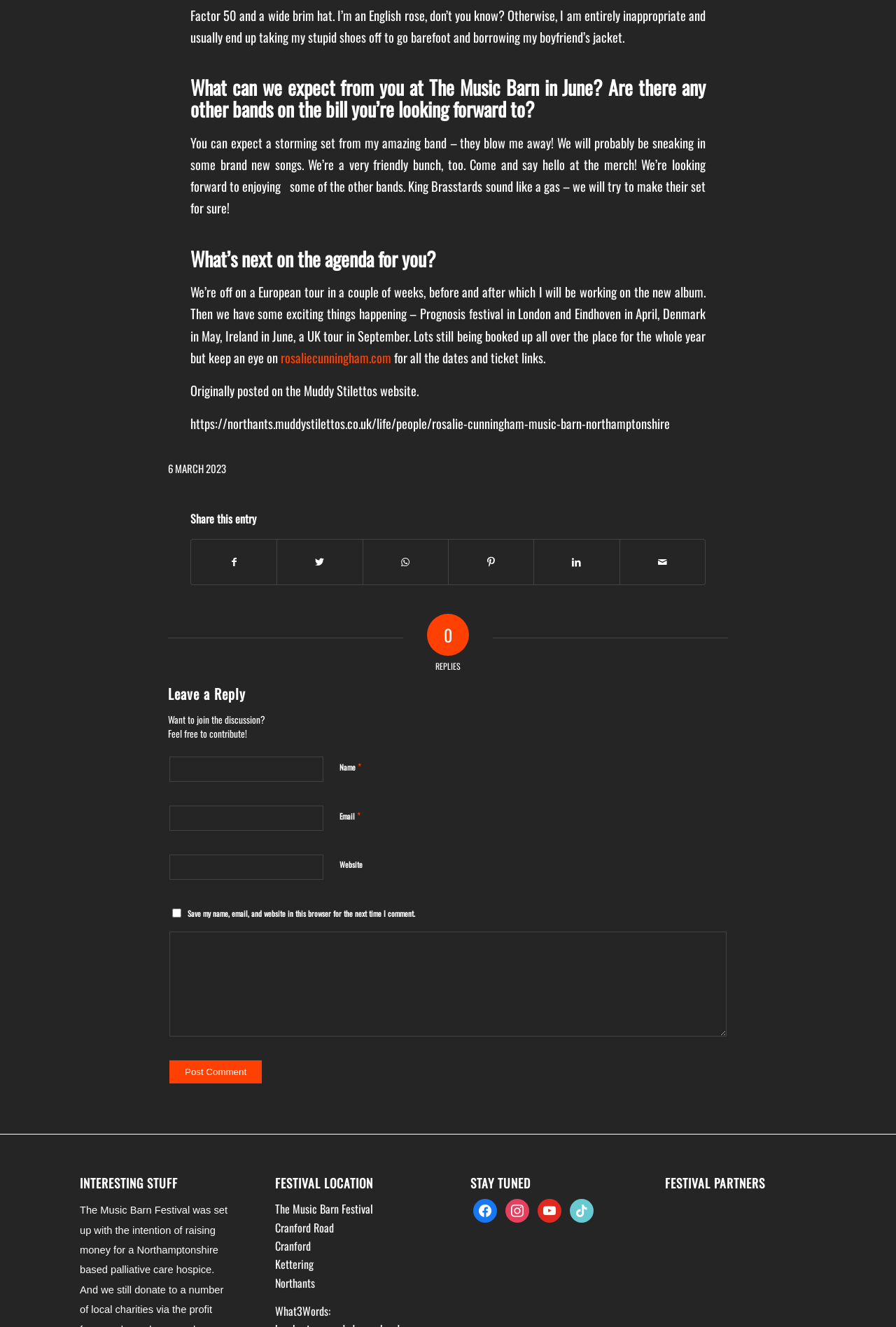Please identify the bounding box coordinates of the clickable area that will fulfill the following instruction: "Go to the home page". The coordinates should be in the format of four float numbers between 0 and 1, i.e., [left, top, right, bottom].

None